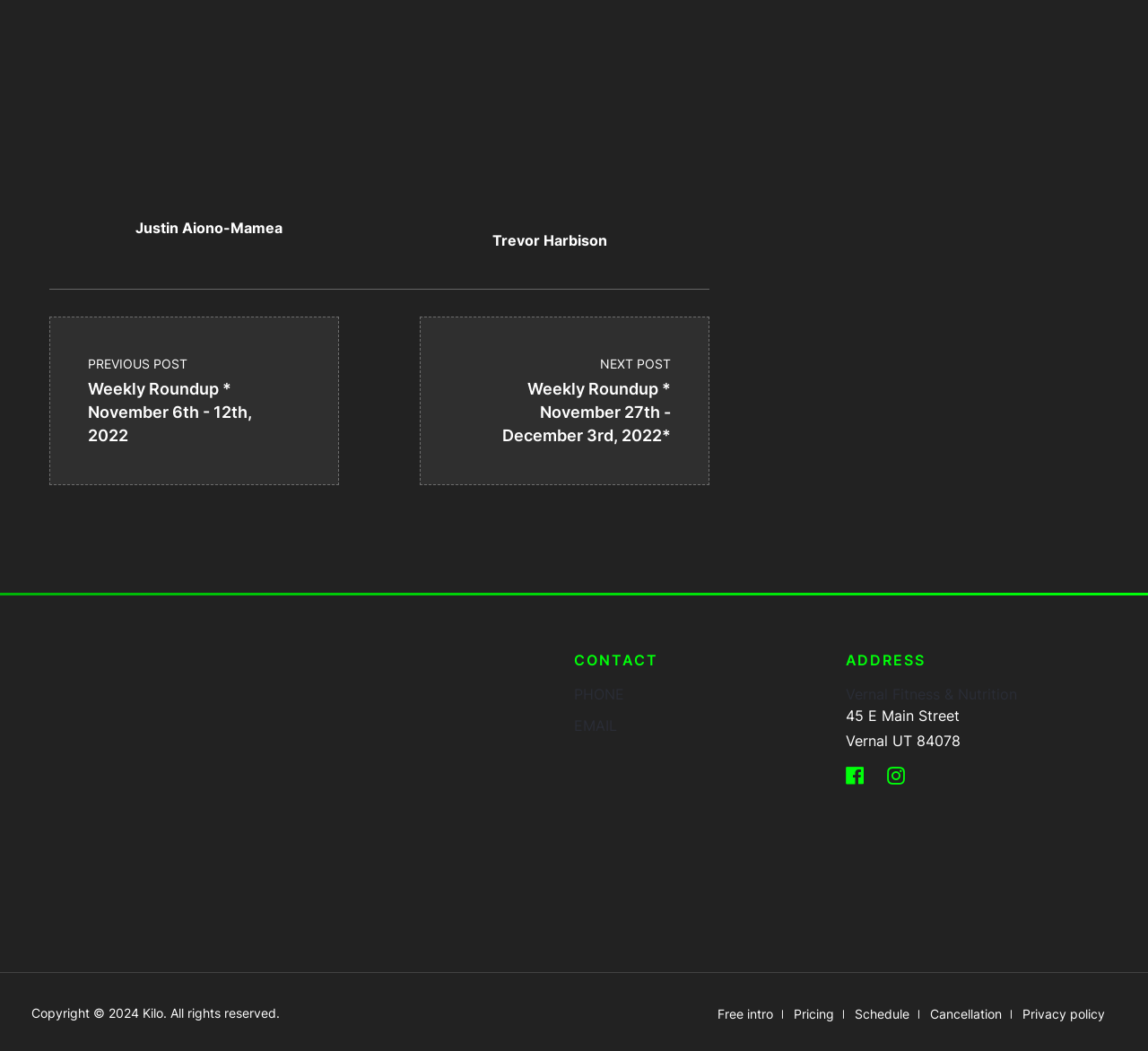Please respond to the question using a single word or phrase:
What is the last link in the site navigation footer menu?

Privacy policy